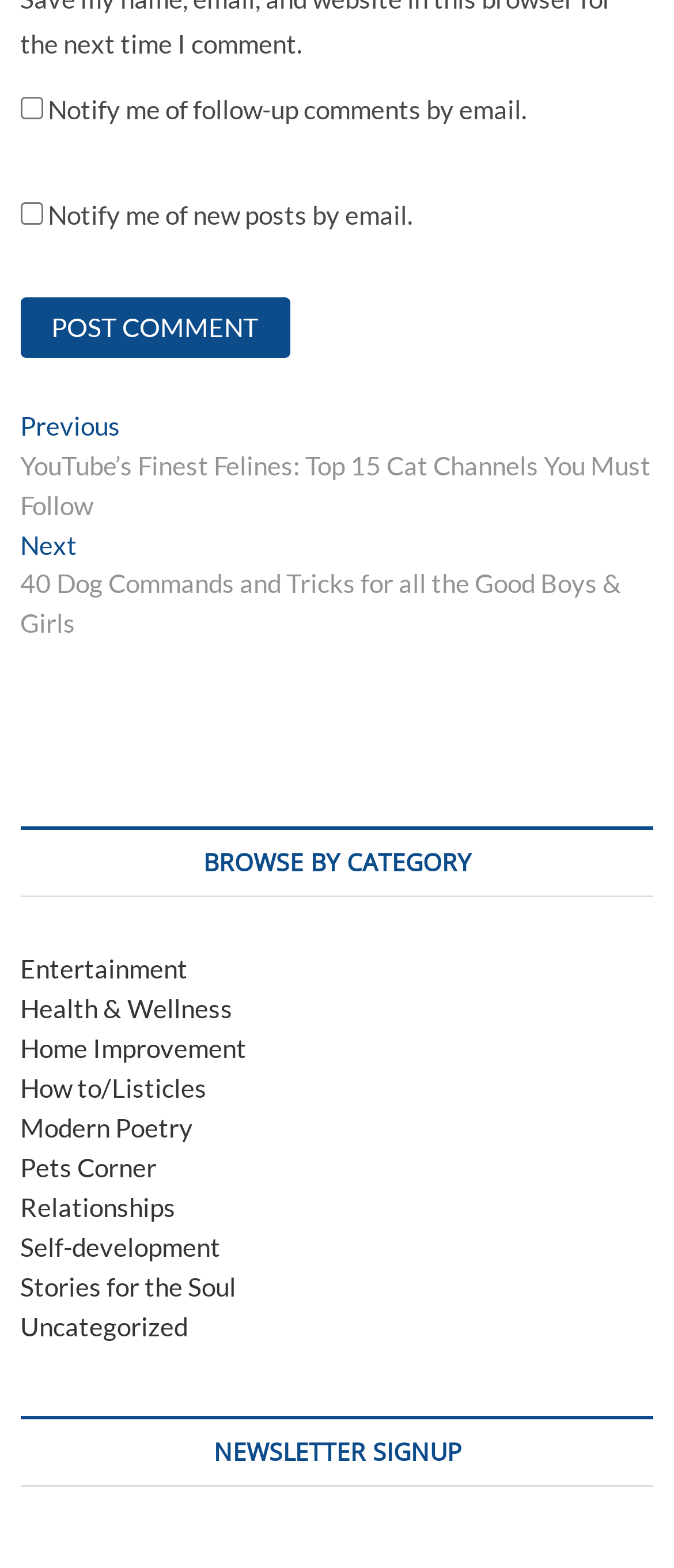Locate the bounding box coordinates of the region to be clicked to comply with the following instruction: "Go to SHOP". The coordinates must be four float numbers between 0 and 1, in the form [left, top, right, bottom].

None